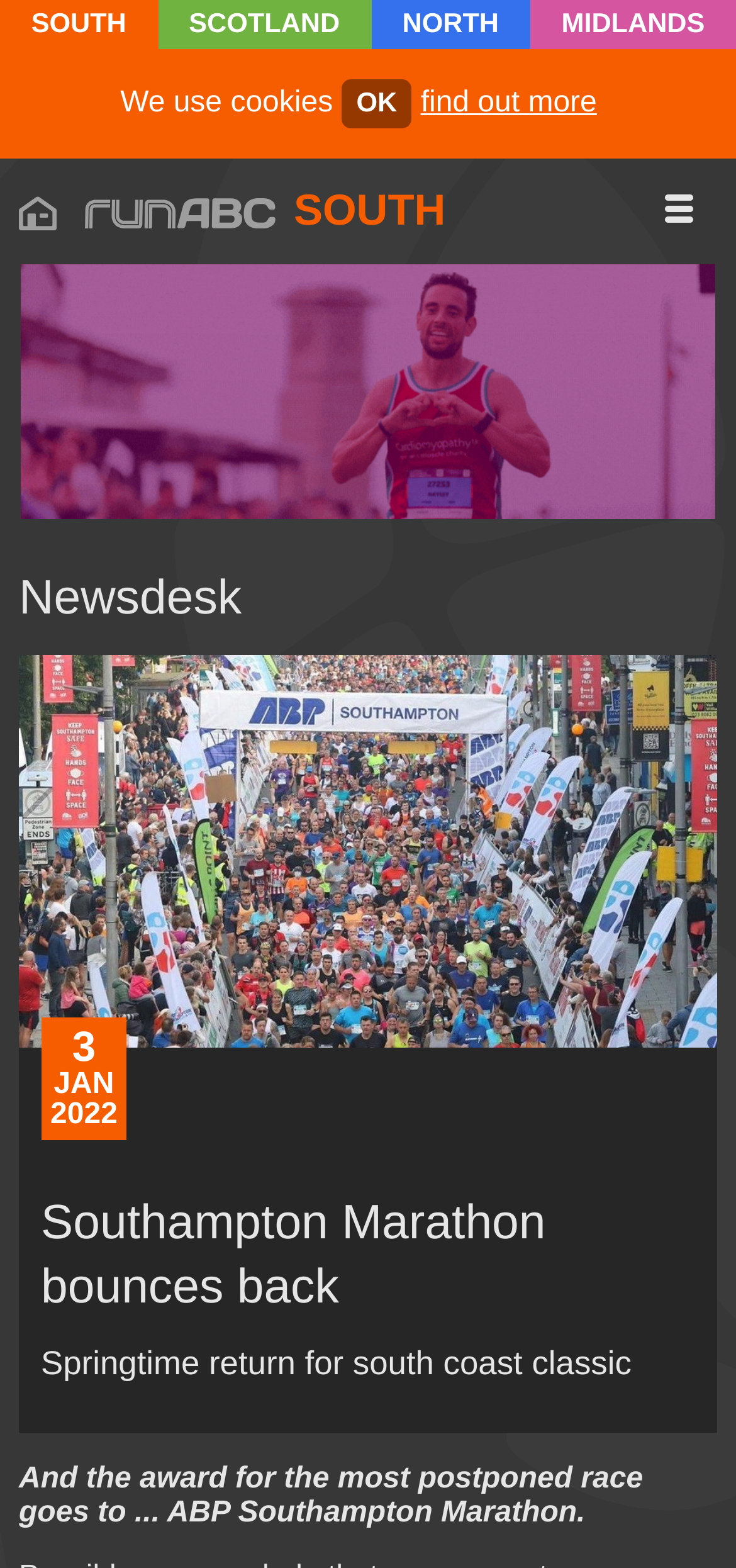Determine the bounding box coordinates for the region that must be clicked to execute the following instruction: "Visit runABC website".

[0.115, 0.126, 0.373, 0.144]